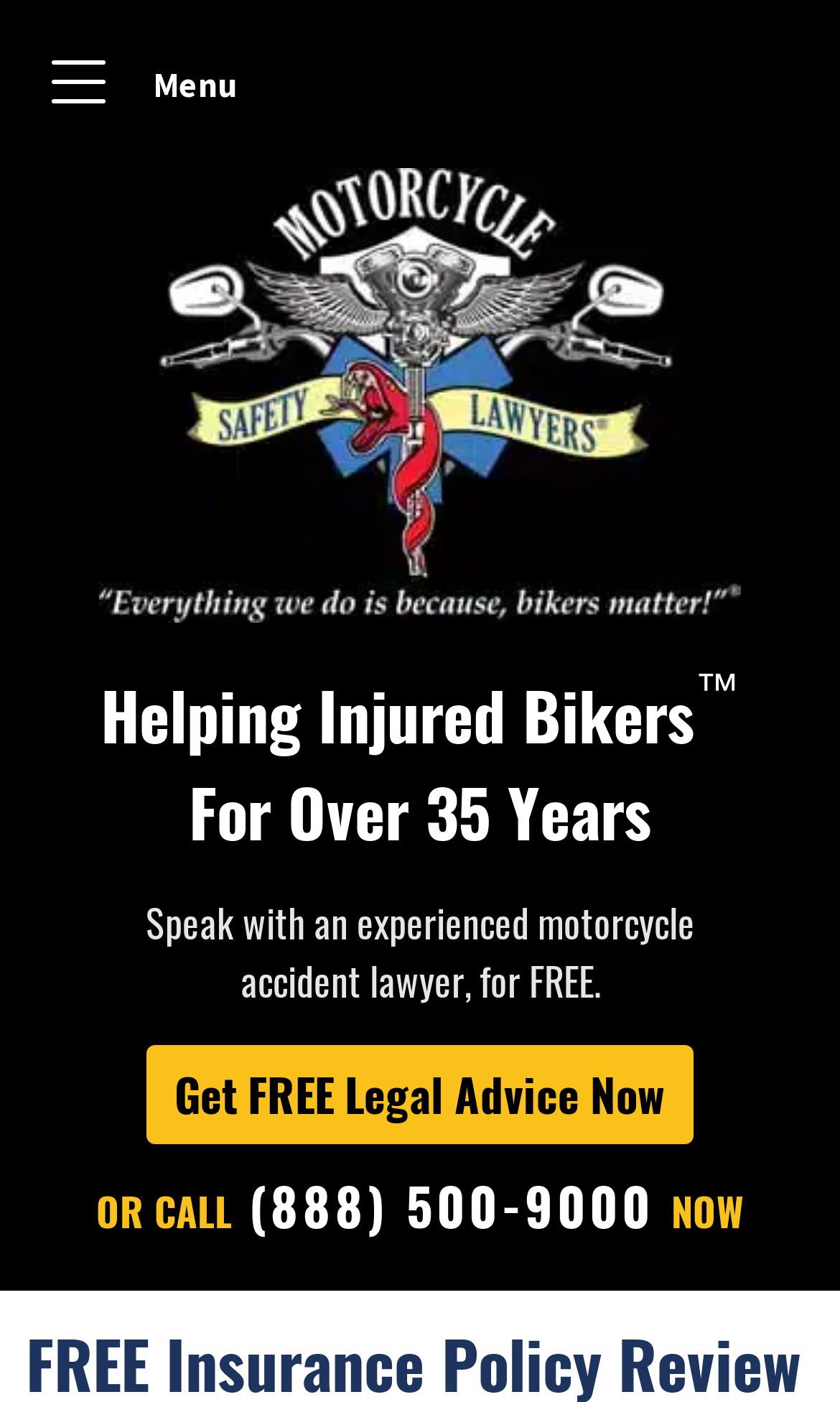Is the menu button expanded? Analyze the screenshot and reply with just one word or a short phrase.

No